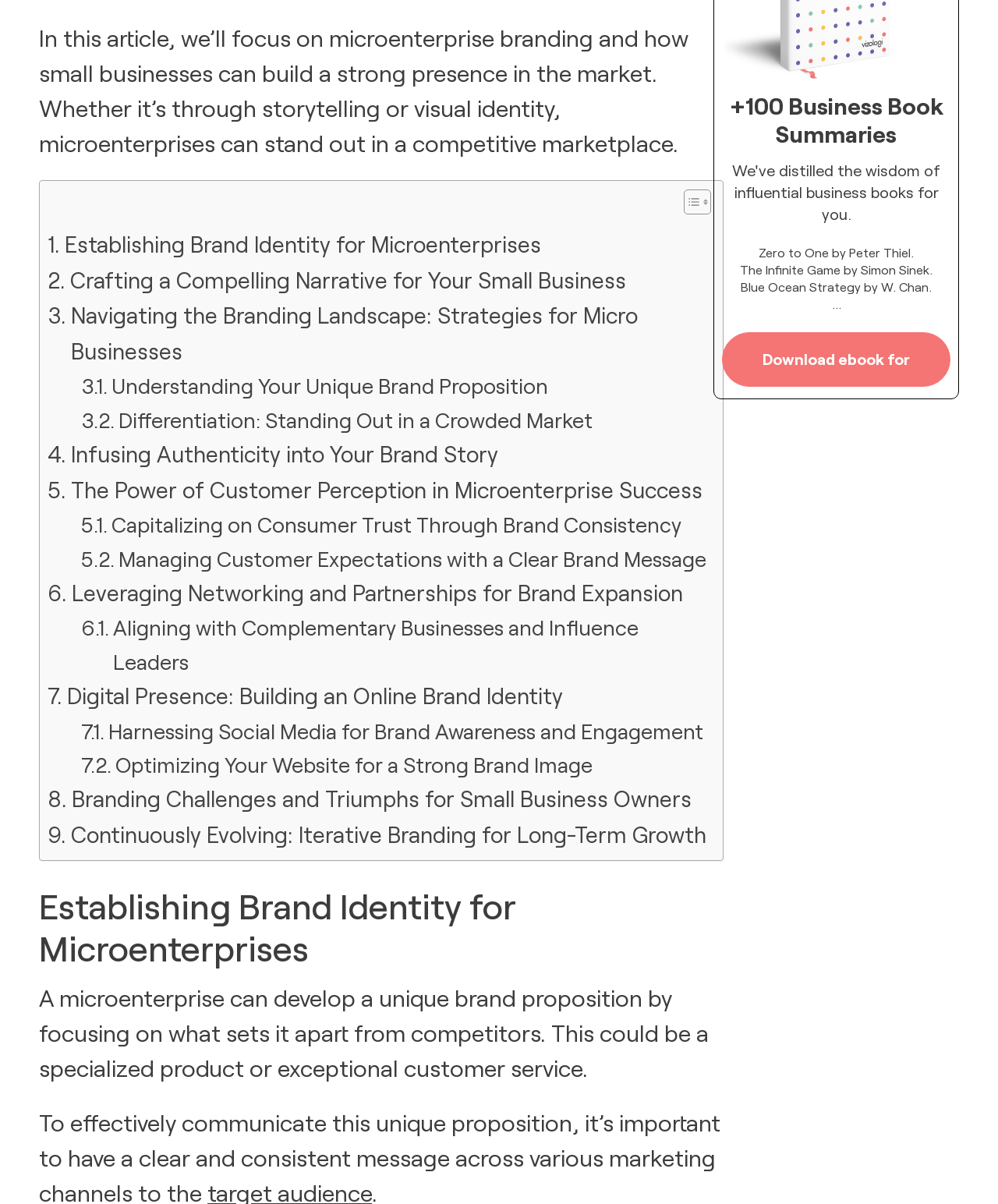Identify the bounding box coordinates of the section that should be clicked to achieve the task described: "Explore the article about Navigating the Branding Landscape: Strategies for Micro Businesses".

[0.048, 0.248, 0.708, 0.307]